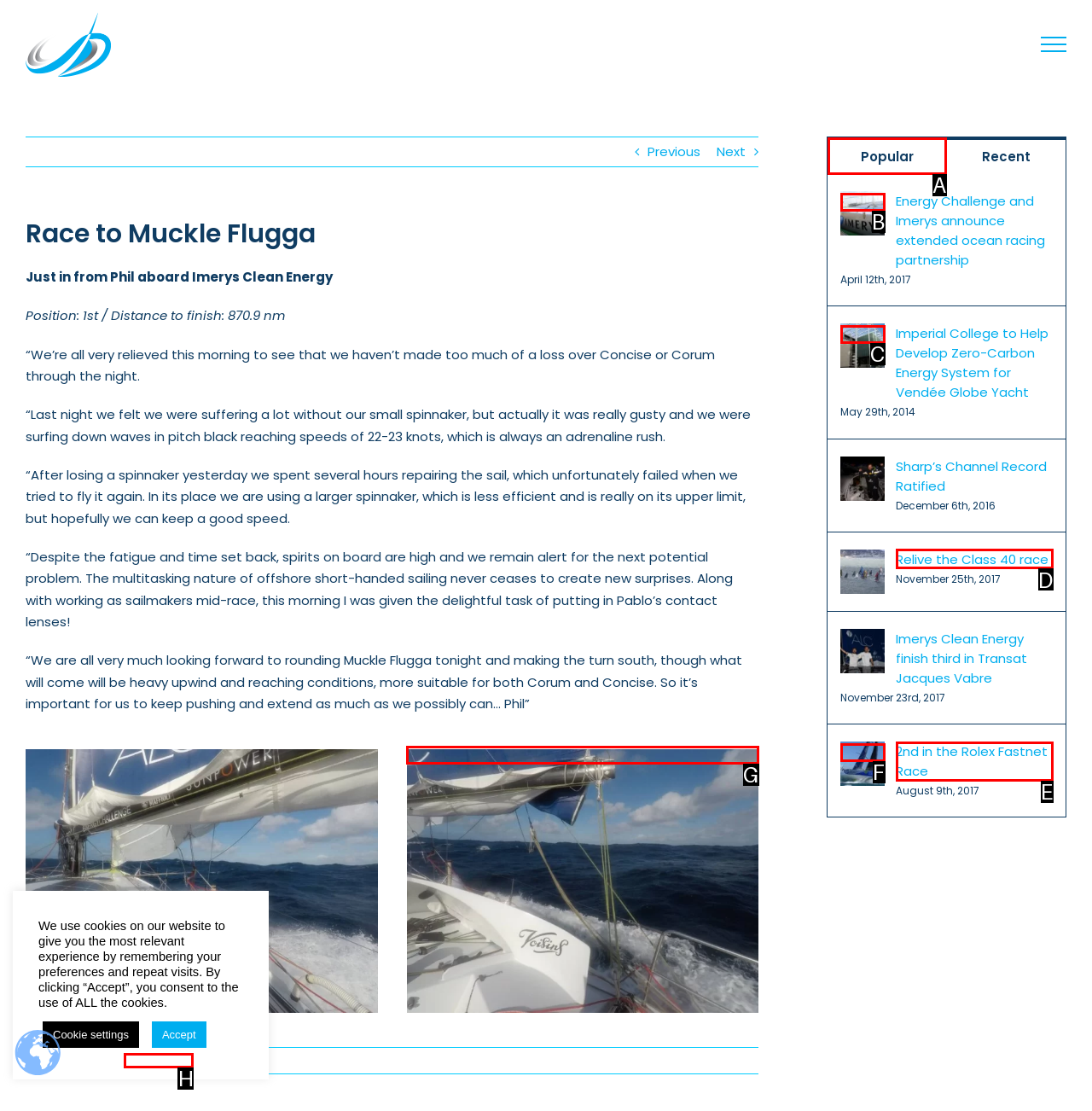Decide which HTML element to click to complete the task: View the '0 Comments' section Provide the letter of the appropriate option.

H